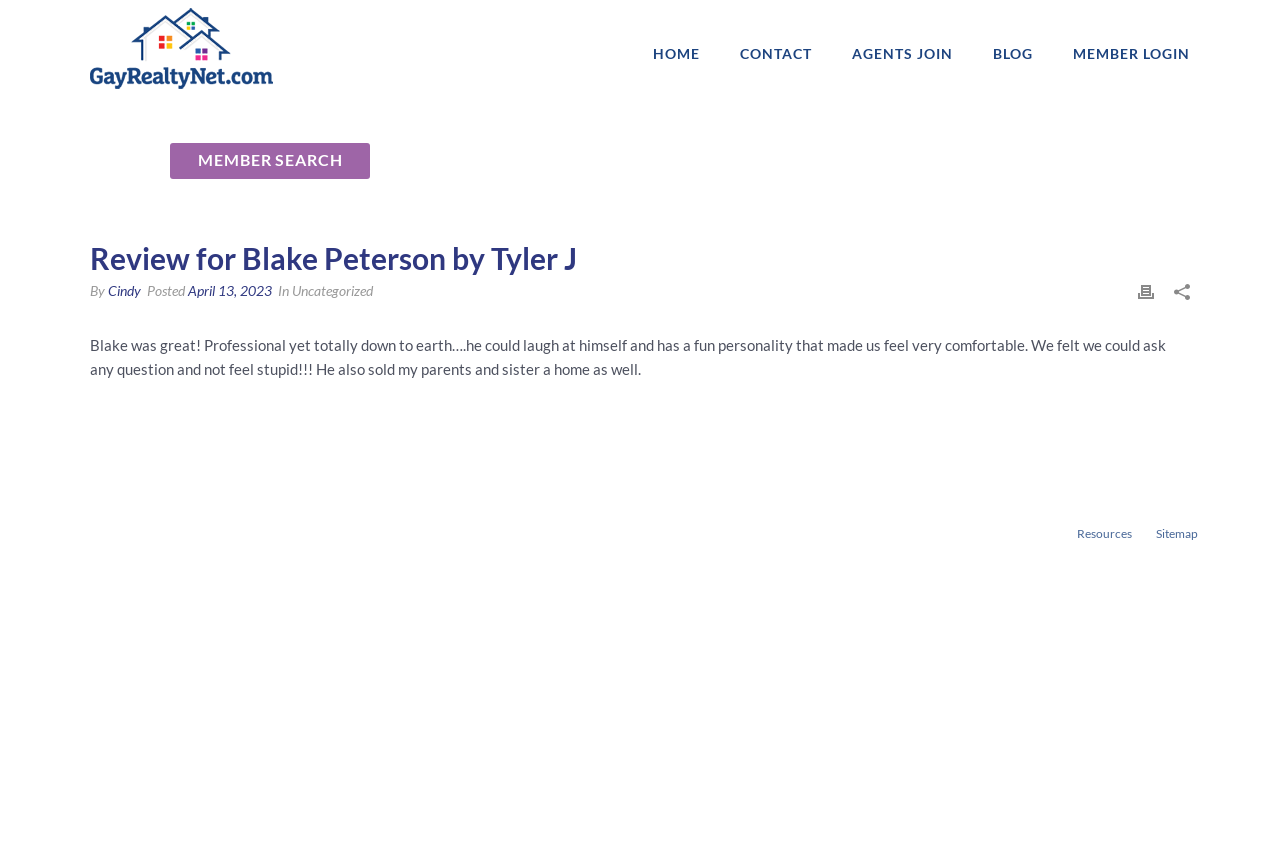Please answer the following question using a single word or phrase: 
How many images are in the review section?

2